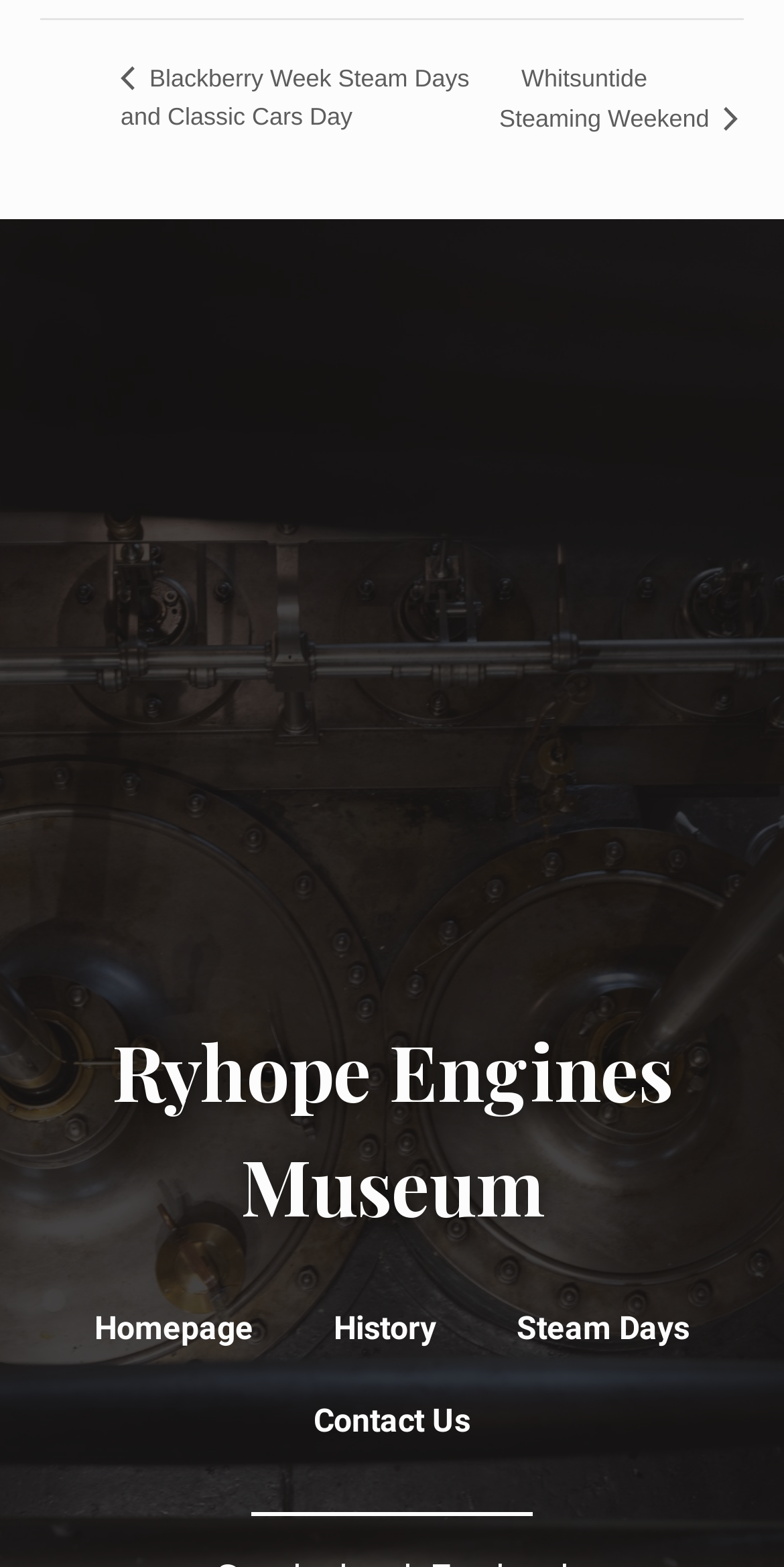Please locate the UI element described by "Contact Us" and provide its bounding box coordinates.

[0.349, 0.877, 0.651, 0.936]